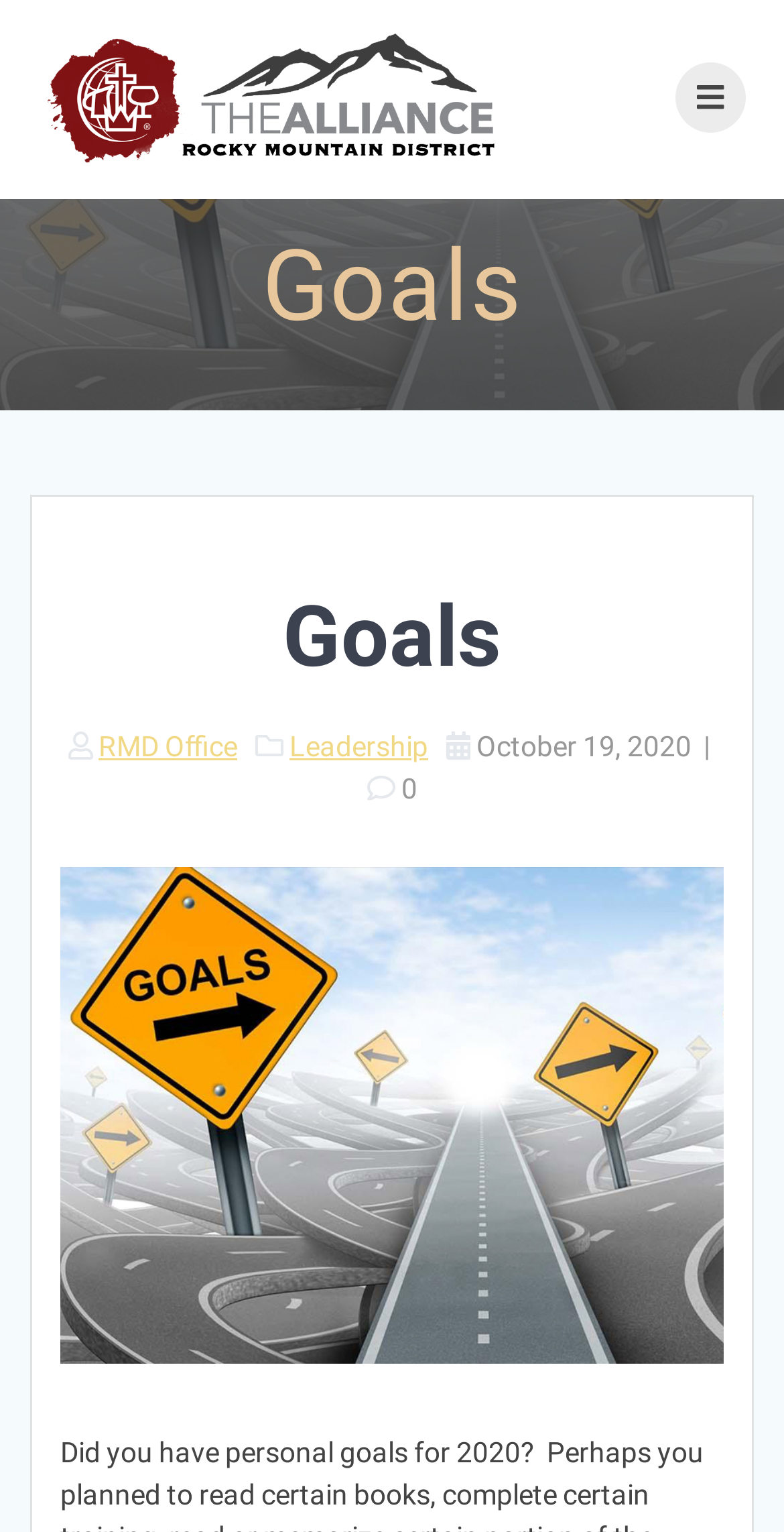Using the webpage screenshot, locate the HTML element that fits the following description and provide its bounding box: "RMD Office".

[0.126, 0.476, 0.303, 0.497]